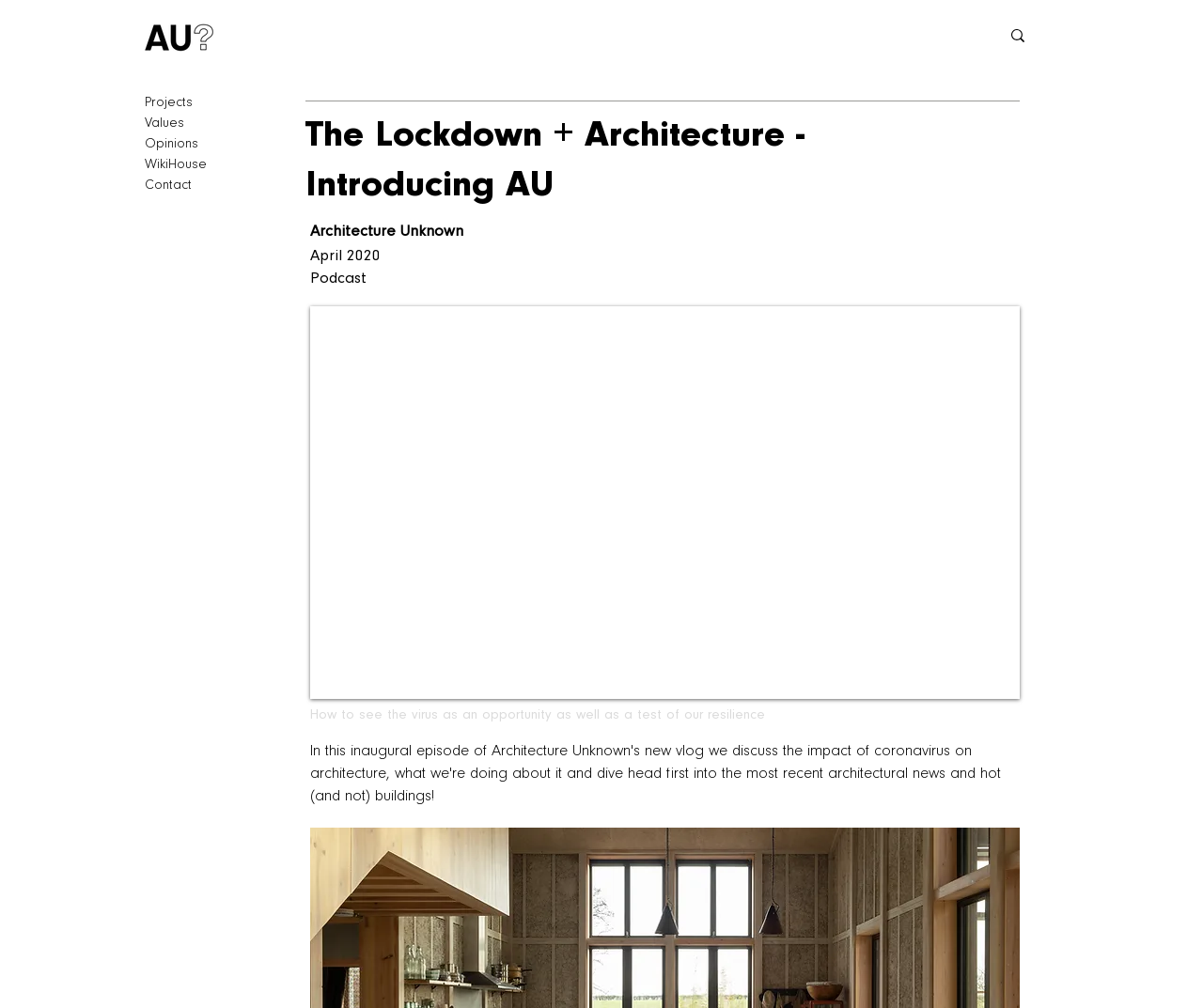What are the main sections of this website?
Please provide a detailed answer to the question.

The main sections of this website are listed under the 'Site' navigation menu, which includes links to Projects, Values, Opinions, WikiHouse, and Contact. These sections are likely to be the primary categories of content on this website.